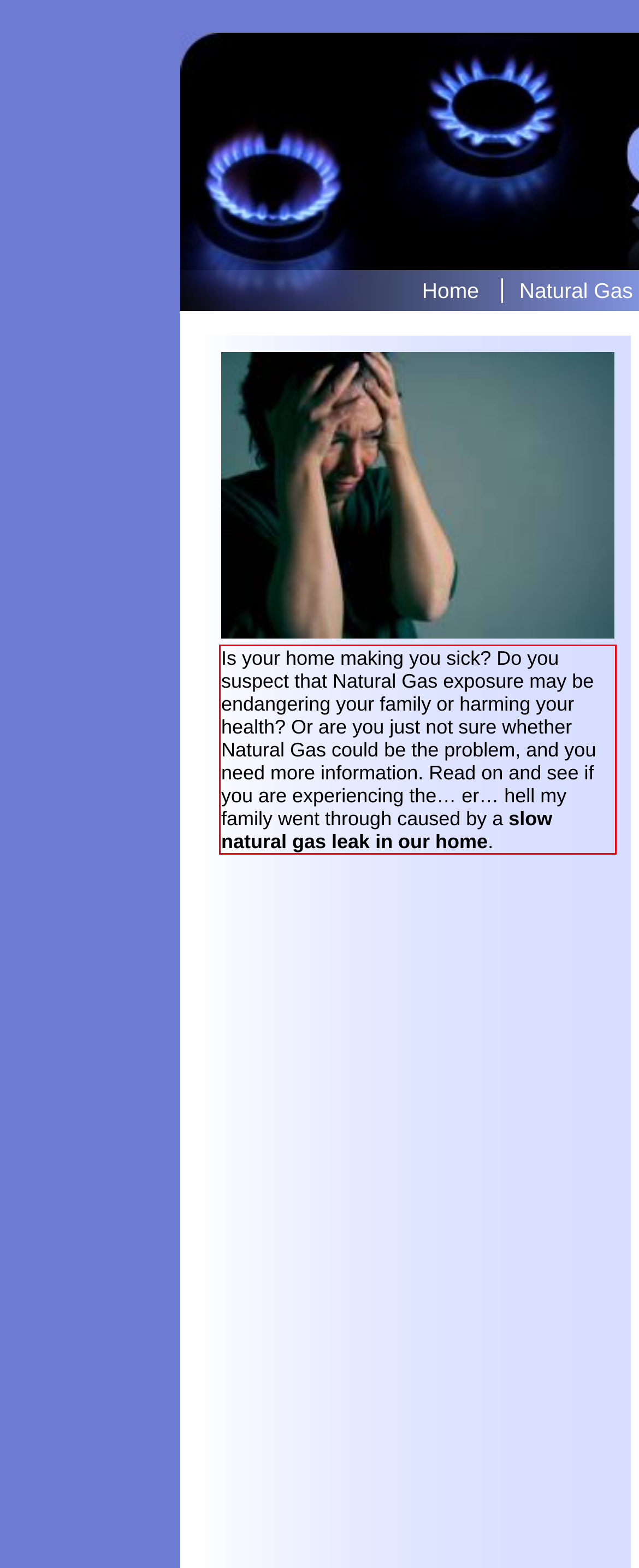Please use OCR to extract the text content from the red bounding box in the provided webpage screenshot.

Is your home making you sick? Do you suspect that Natural Gas exposure may be endangering your family or harming your health? Or are you just not sure whether Natural Gas could be the problem, and you need more information. Read on and see if you are experiencing the… er… hell my family went through caused by a slow natural gas leak in our home.